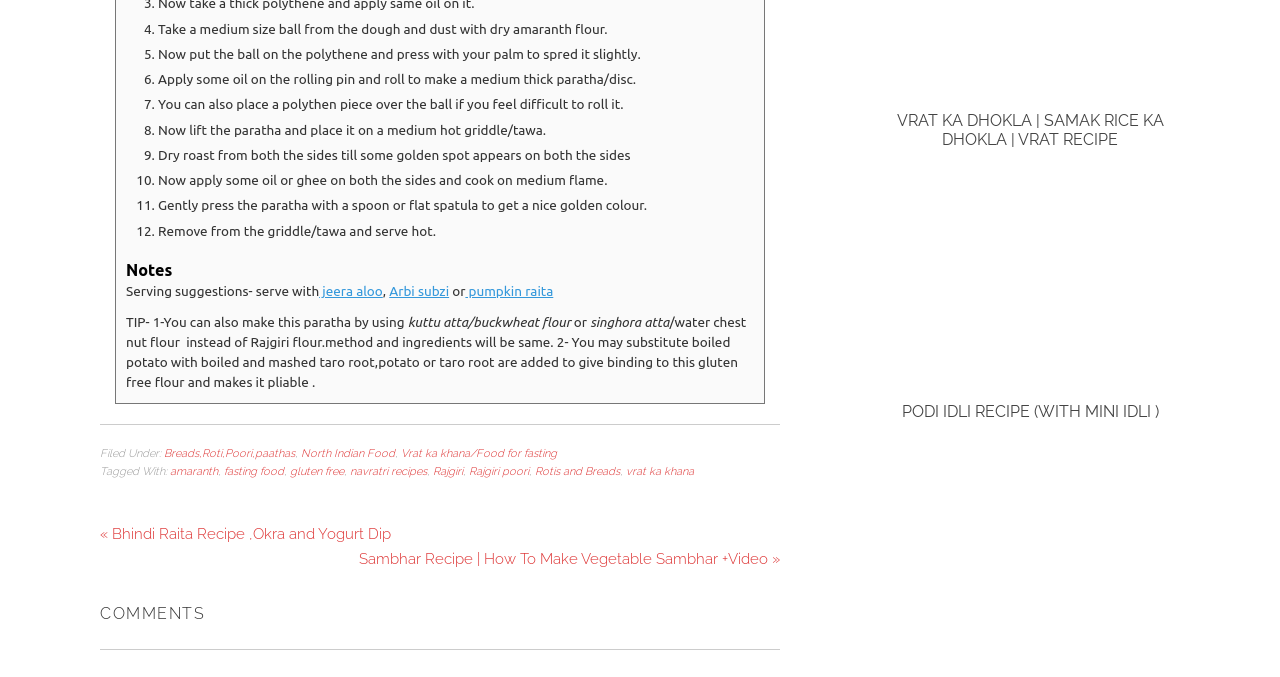Please specify the bounding box coordinates of the region to click in order to perform the following instruction: "Click on the link 'Breads,Roti,Poori,paathas'".

[0.128, 0.66, 0.23, 0.679]